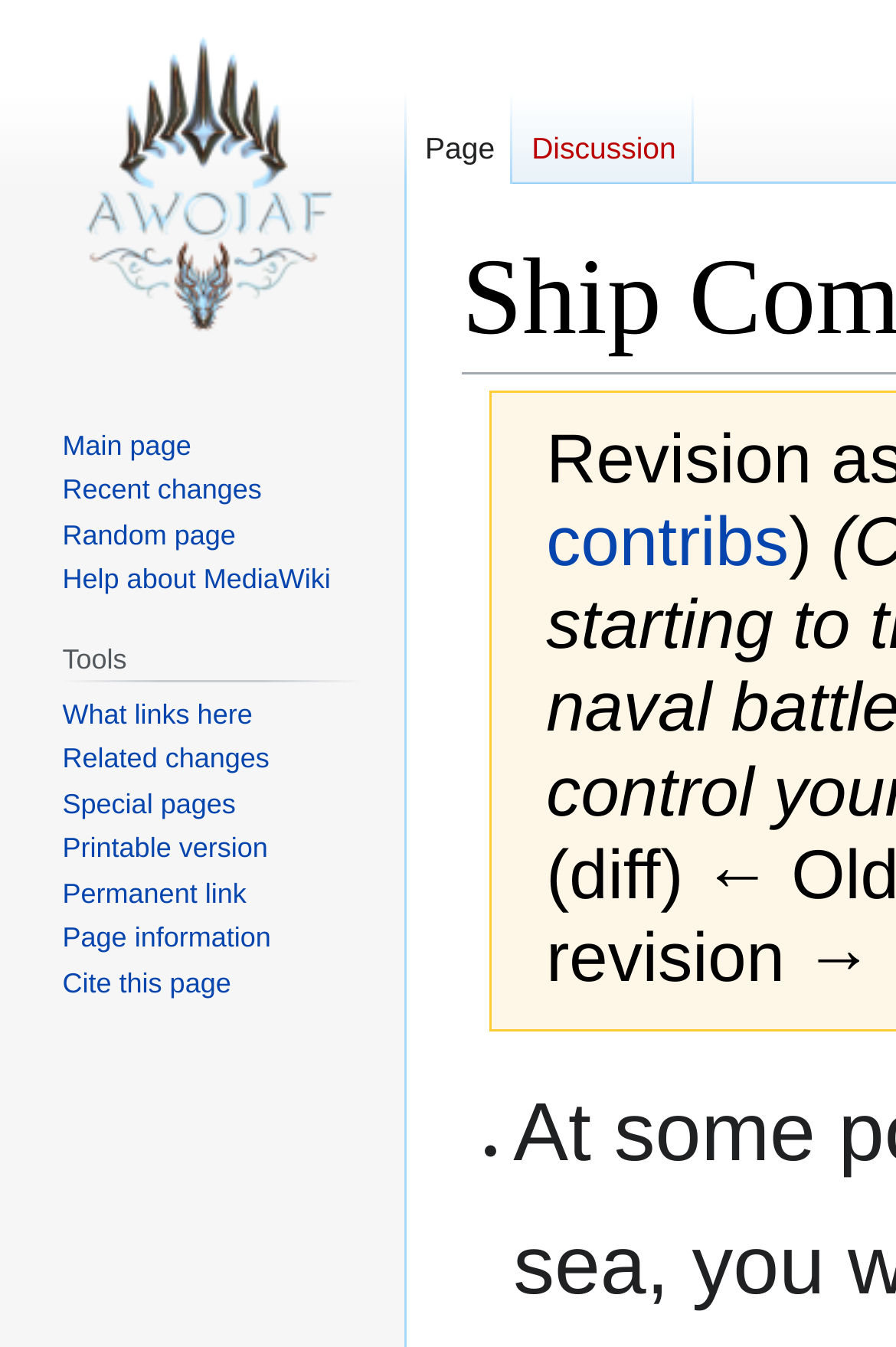Identify the bounding box coordinates for the UI element described as follows: "contribs". Ensure the coordinates are four float numbers between 0 and 1, formatted as [left, top, right, bottom].

[0.61, 0.375, 0.88, 0.431]